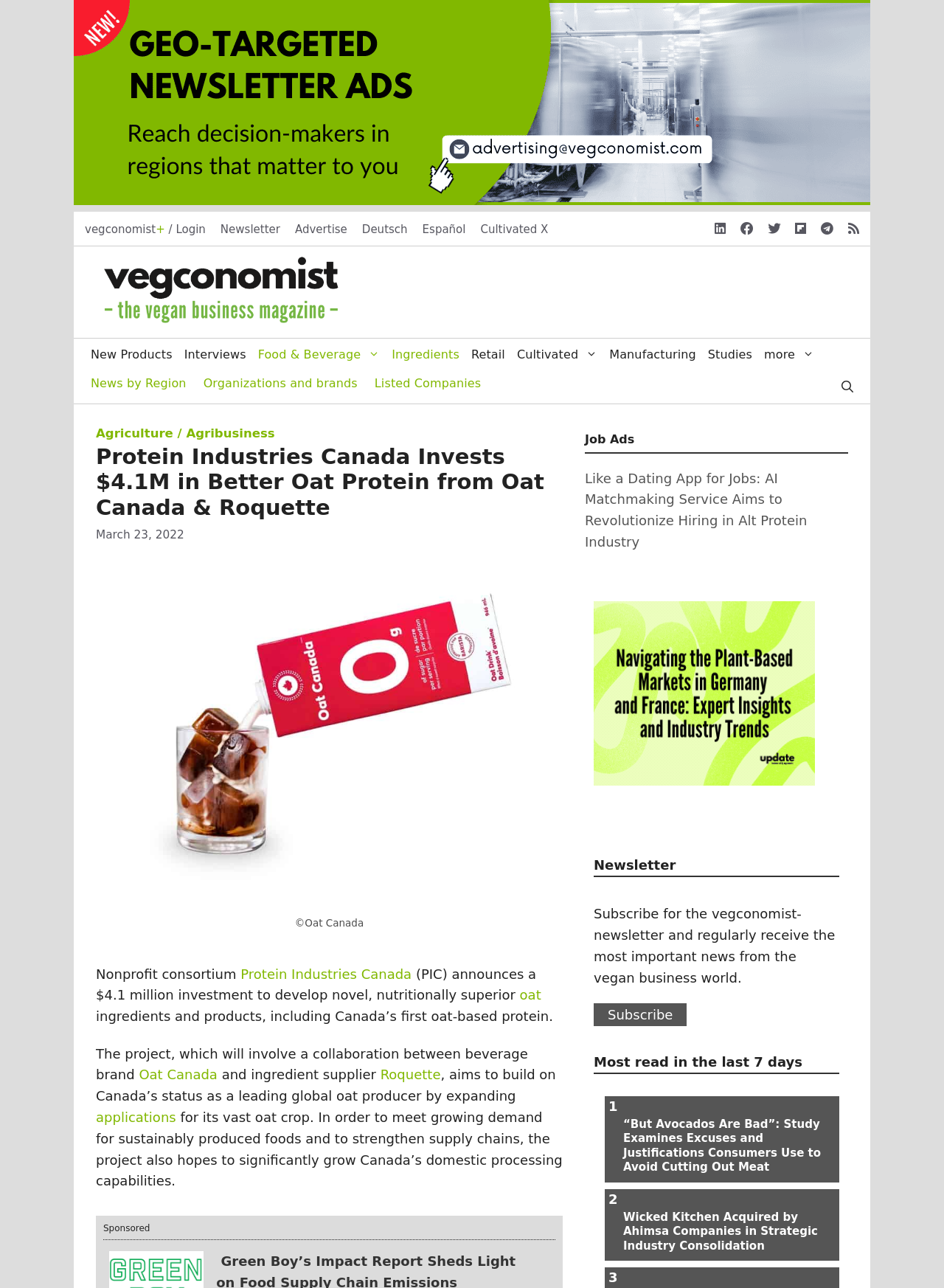What is the location of the 'Newsletter' link? Refer to the image and provide a one-word or short phrase answer.

bottom right